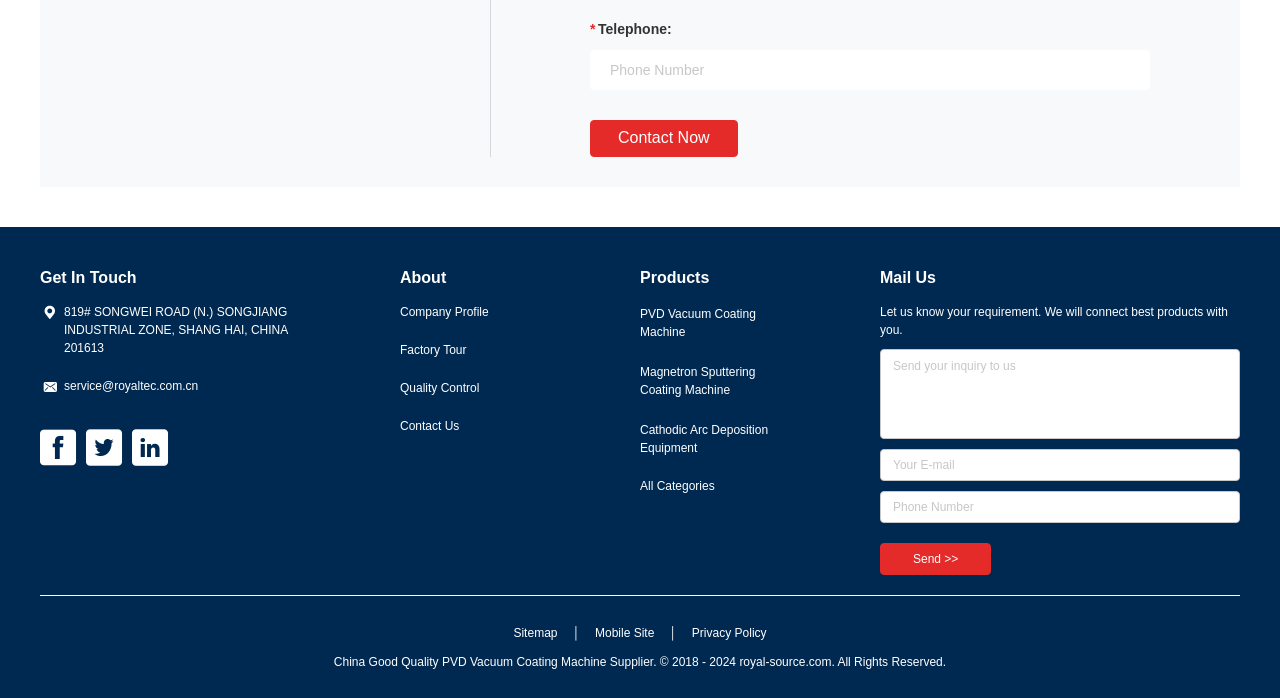Please identify the bounding box coordinates of the area that needs to be clicked to follow this instruction: "Send an inquiry".

[0.688, 0.778, 0.775, 0.824]